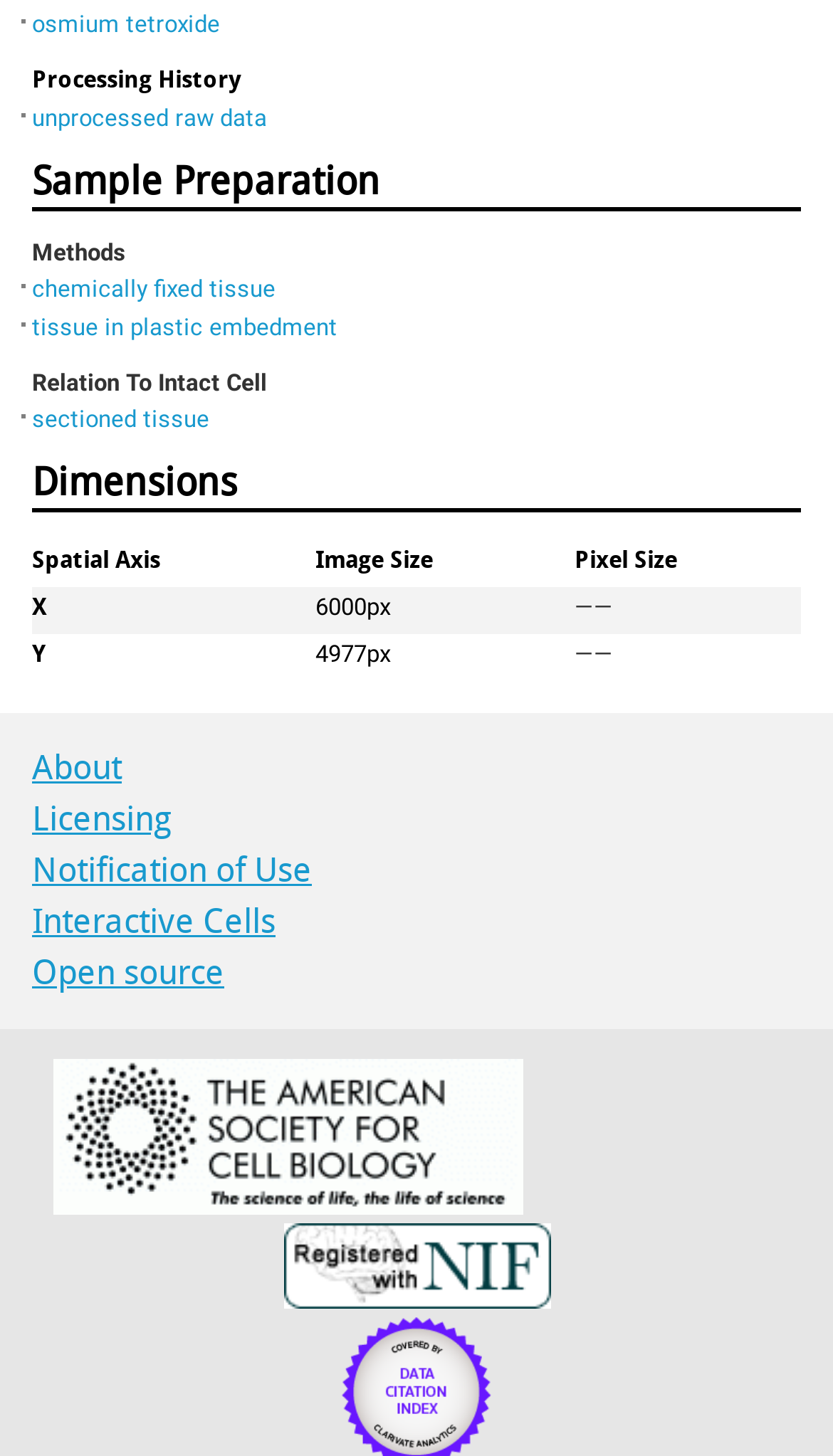Identify the bounding box coordinates of the clickable region necessary to fulfill the following instruction: "click on osmium tetroxide". The bounding box coordinates should be four float numbers between 0 and 1, i.e., [left, top, right, bottom].

[0.038, 0.008, 0.264, 0.027]